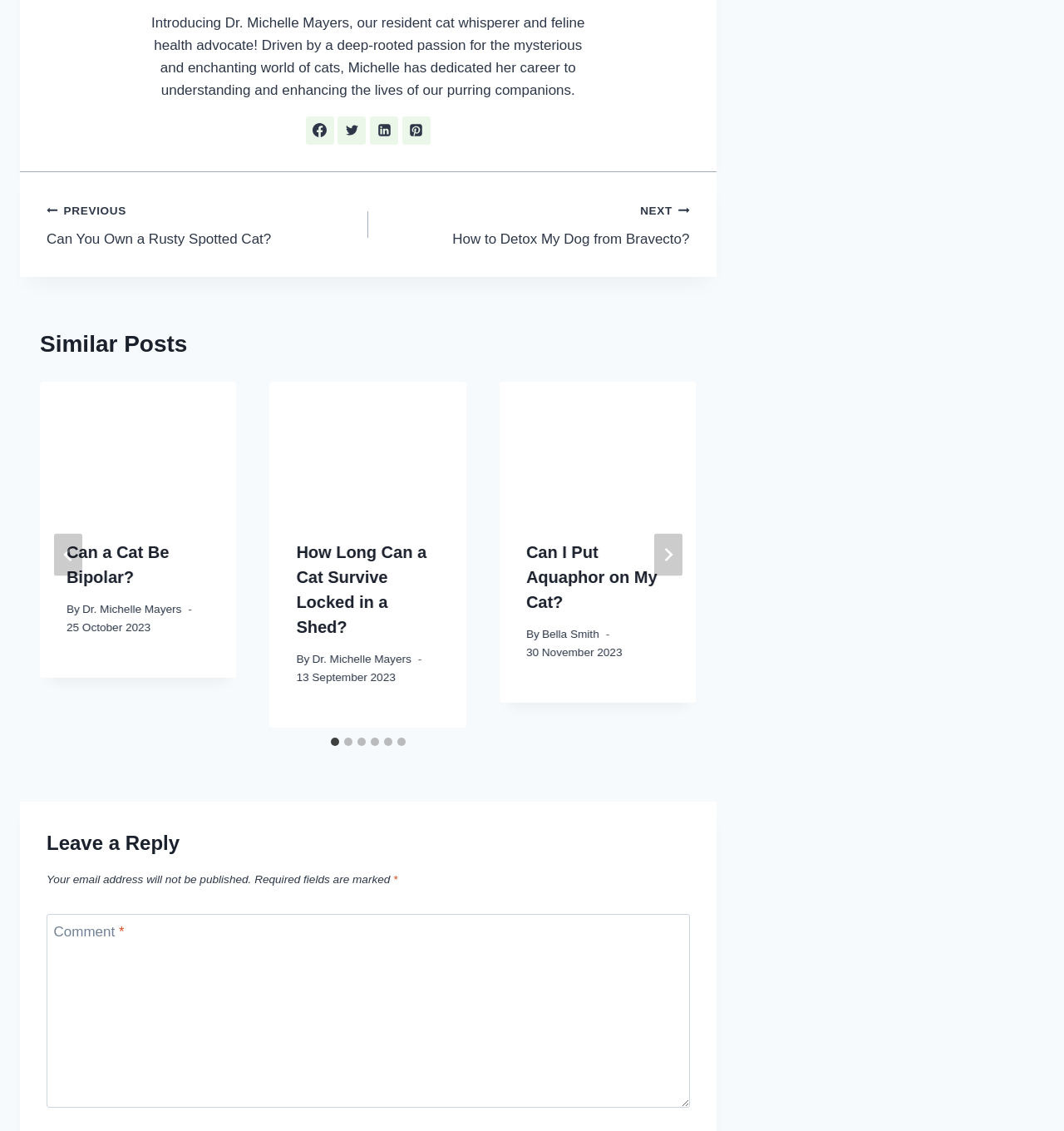Please provide the bounding box coordinates for the element that needs to be clicked to perform the following instruction: "Select the next slide". The coordinates should be given as four float numbers between 0 and 1, i.e., [left, top, right, bottom].

[0.614, 0.472, 0.641, 0.509]